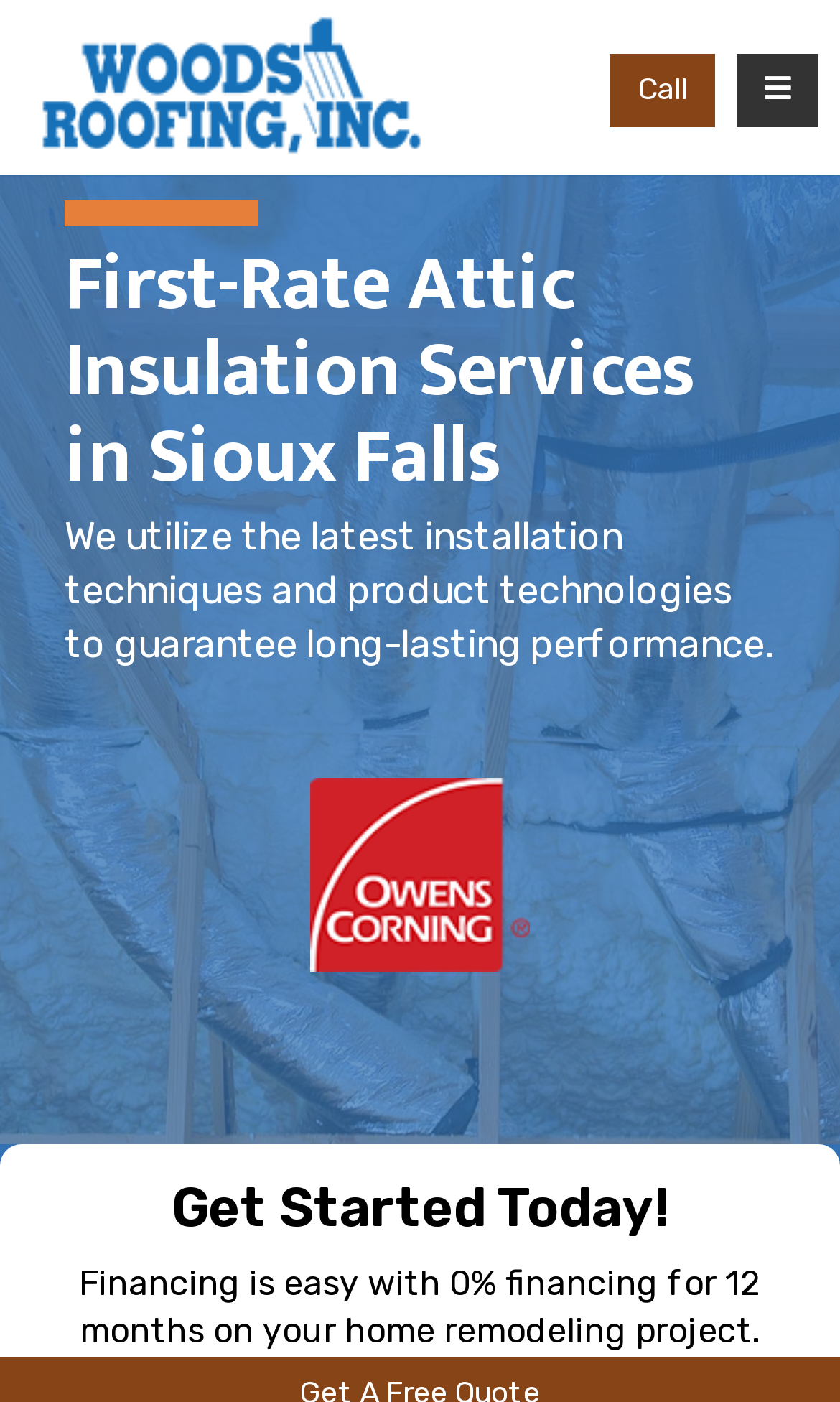What is the company name?
Using the image, provide a concise answer in one word or a short phrase.

Woods Roofing